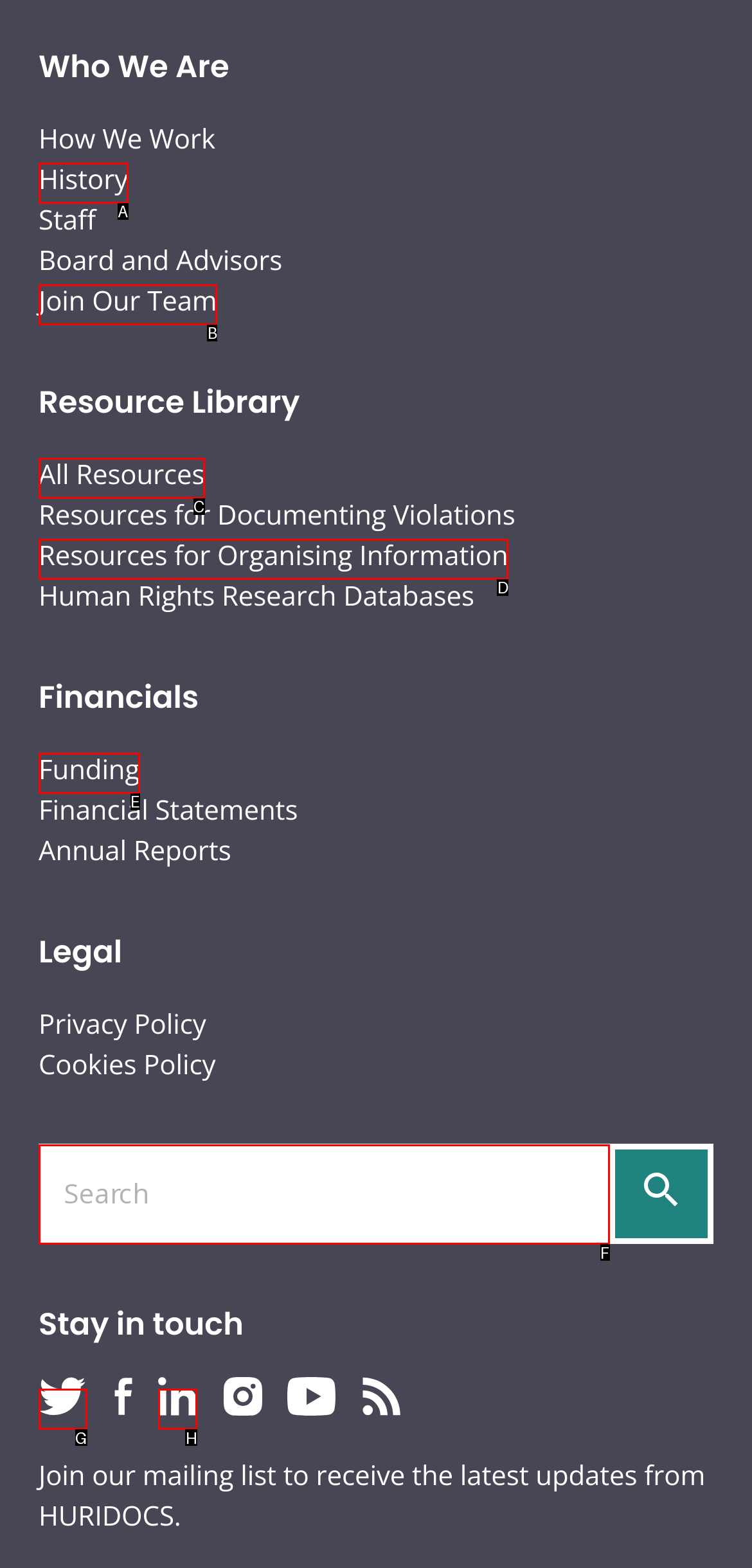Find the HTML element that corresponds to the description: History. Indicate your selection by the letter of the appropriate option.

A